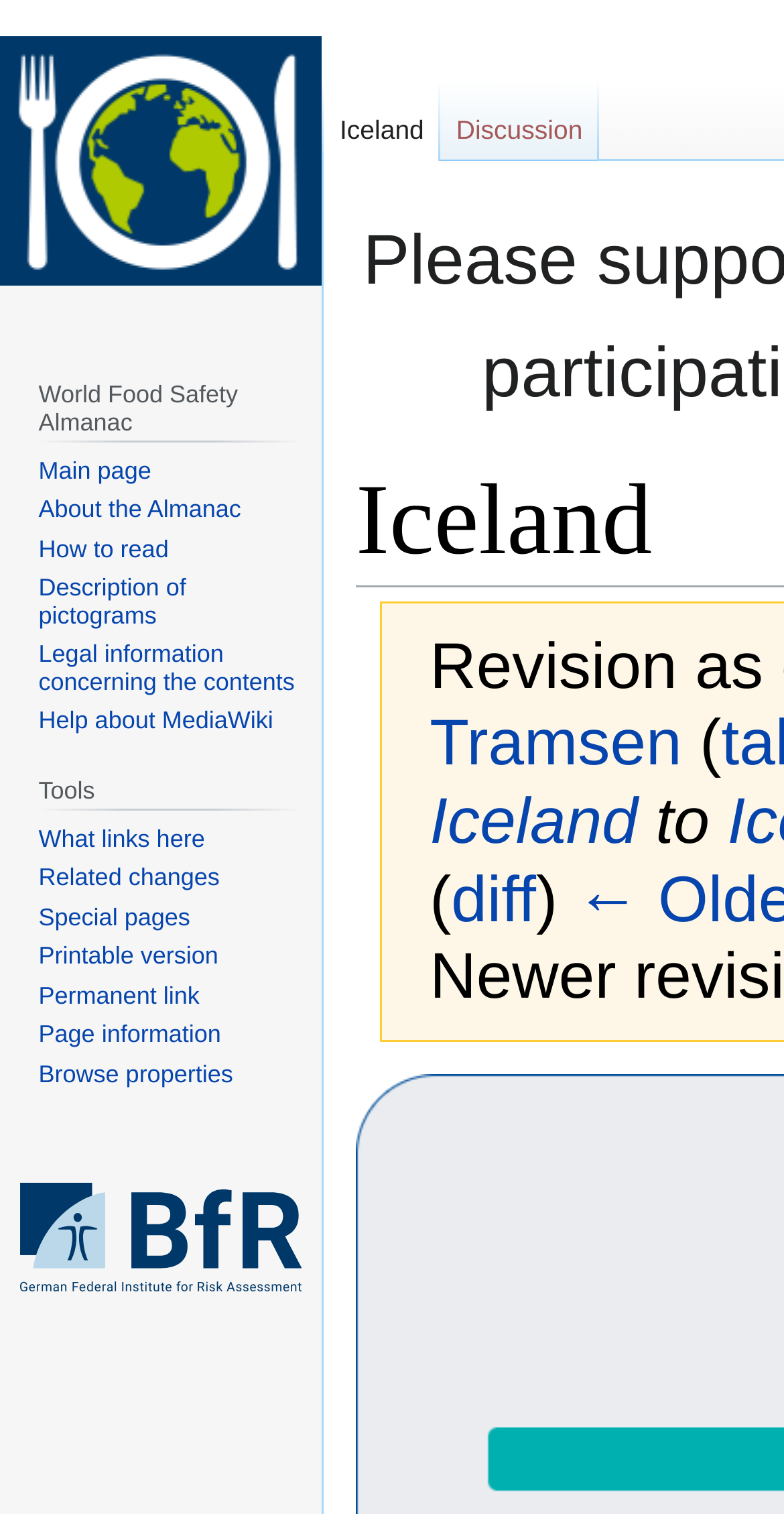How many links are there in the 'Tools' section?
Please answer the question with a detailed and comprehensive explanation.

The answer can be found by looking at the links in the 'Tools' section, which are 'What links here', 'Related changes', 'Special pages', 'Printable version', 'Permanent link', 'Page information', and 'Browse properties'.